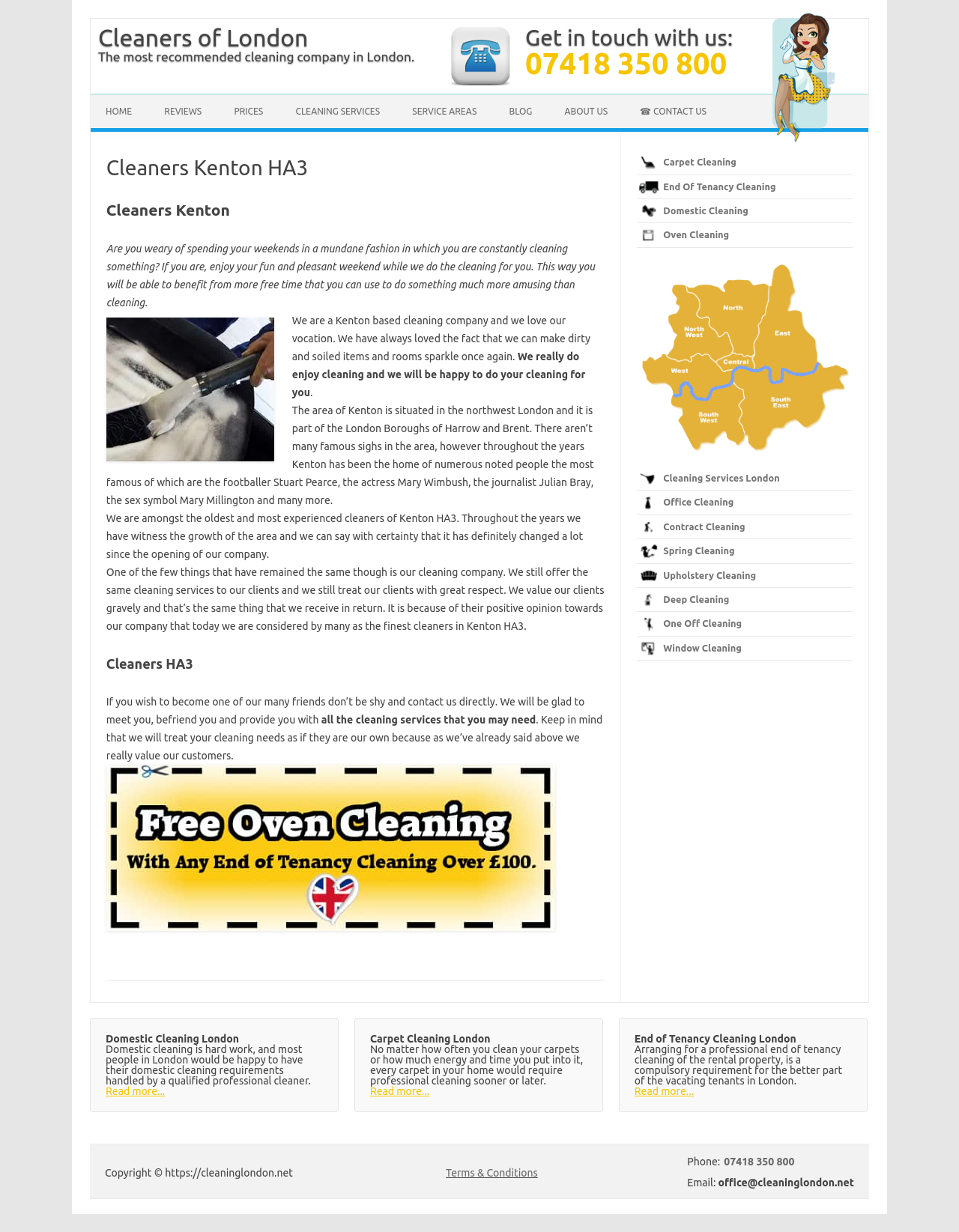Find the bounding box coordinates of the element to click in order to complete this instruction: "Get in touch with us by clicking the phone number". The bounding box coordinates must be four float numbers between 0 and 1, denoted as [left, top, right, bottom].

[0.548, 0.04, 0.821, 0.064]